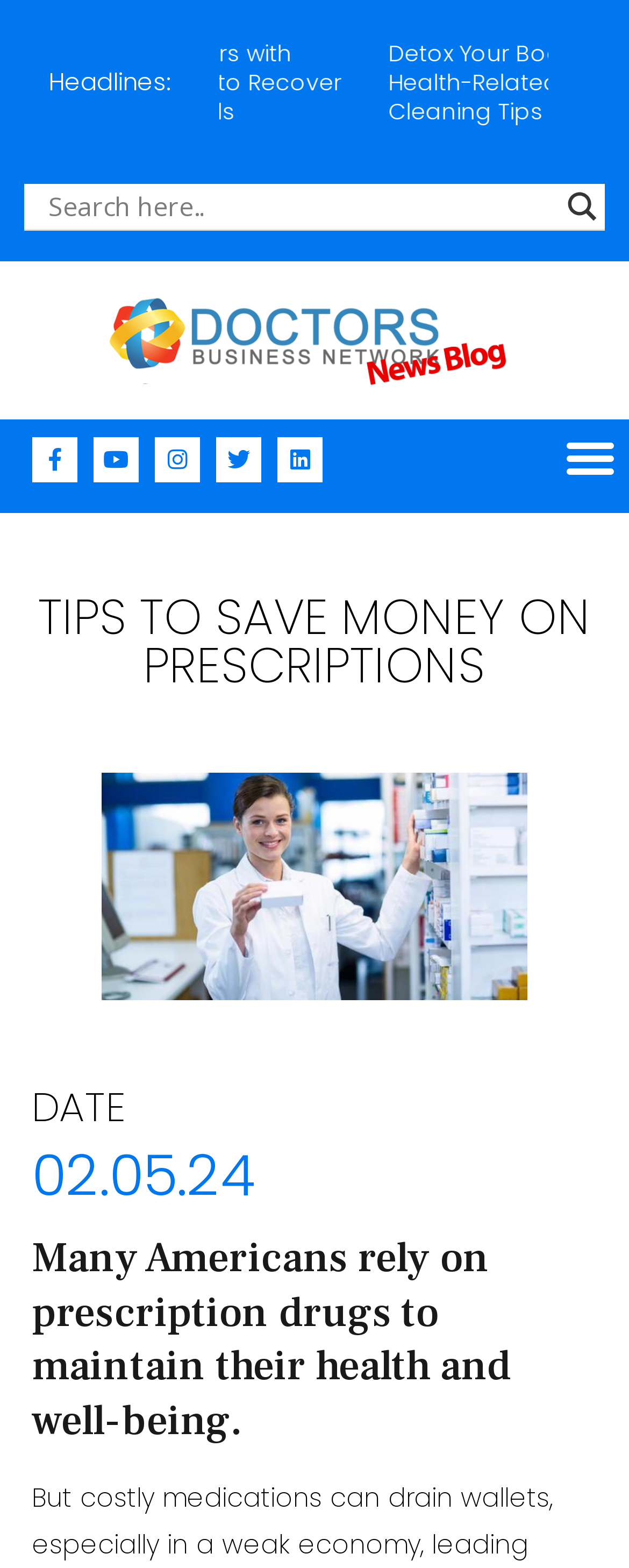Please mark the bounding box coordinates of the area that should be clicked to carry out the instruction: "Click the menu toggle button".

[0.877, 0.267, 1.0, 0.317]